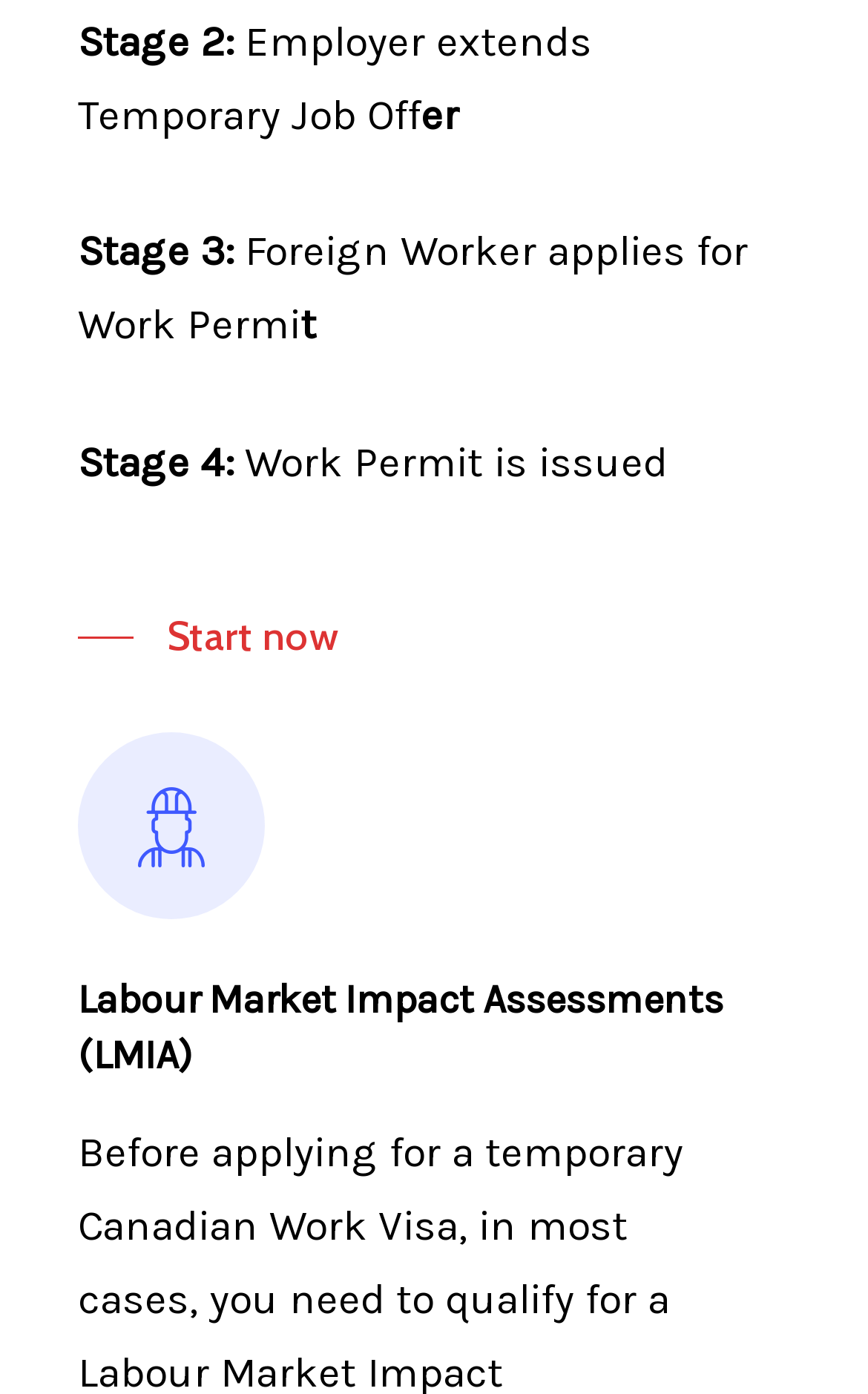Identify the bounding box coordinates for the UI element mentioned here: "Start now". Provide the coordinates as four float values between 0 and 1, i.e., [left, top, right, bottom].

[0.09, 0.438, 0.39, 0.473]